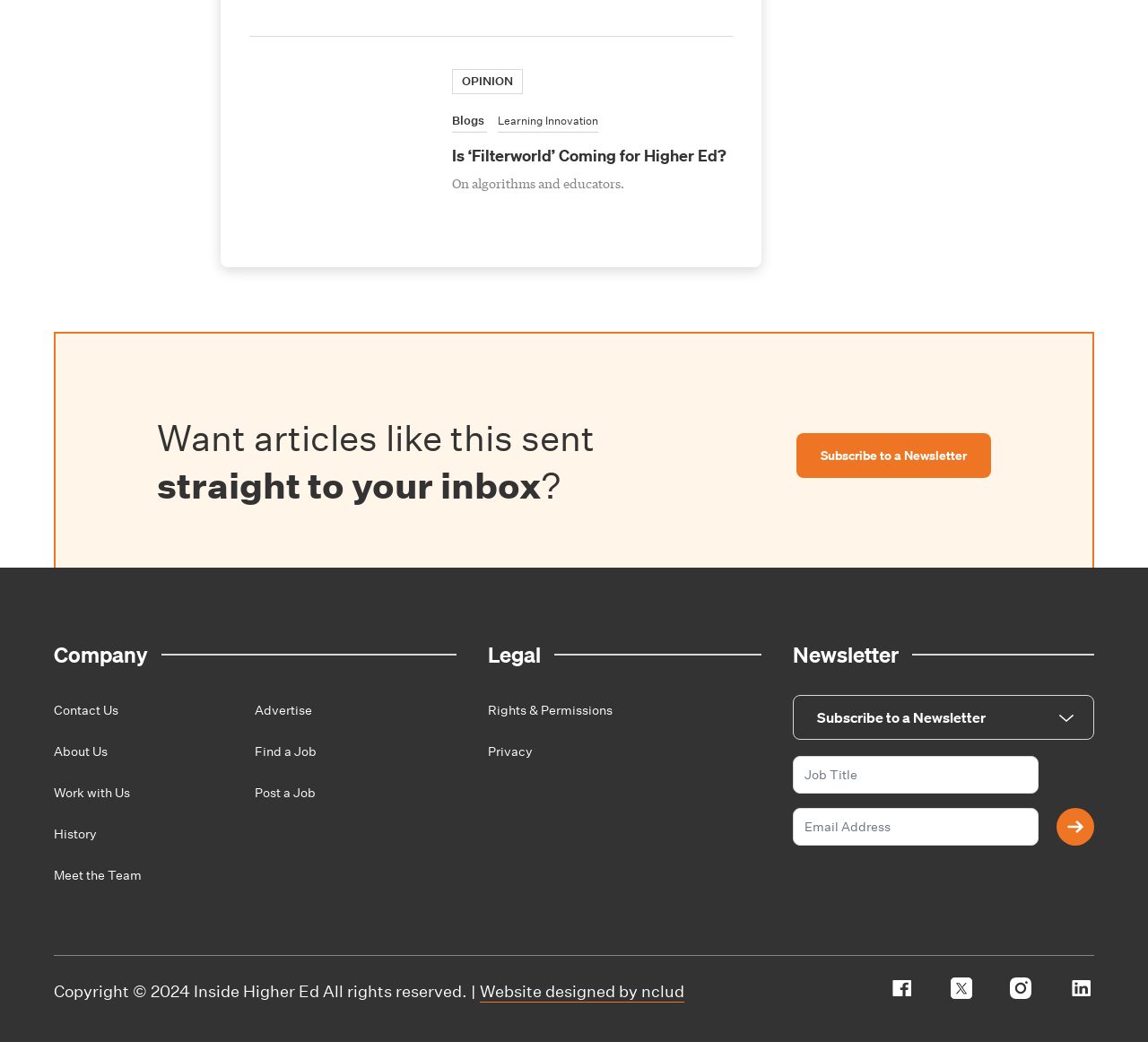Determine the bounding box for the UI element that matches this description: "Work with Us".

[0.047, 0.753, 0.113, 0.769]